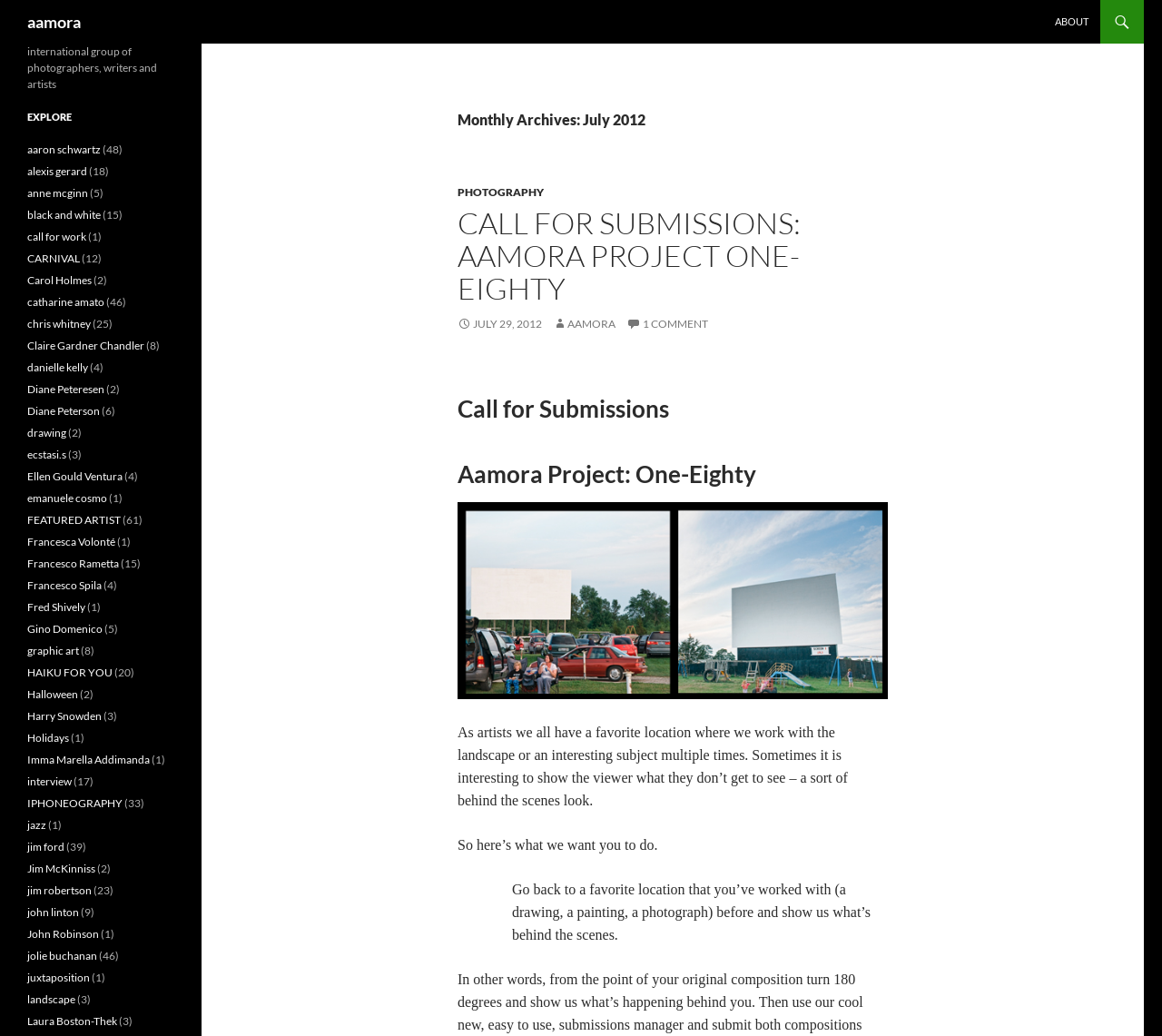Pinpoint the bounding box coordinates of the element that must be clicked to accomplish the following instruction: "Read the post on JULY 29, 2012". The coordinates should be in the format of four float numbers between 0 and 1, i.e., [left, top, right, bottom].

[0.394, 0.306, 0.466, 0.319]